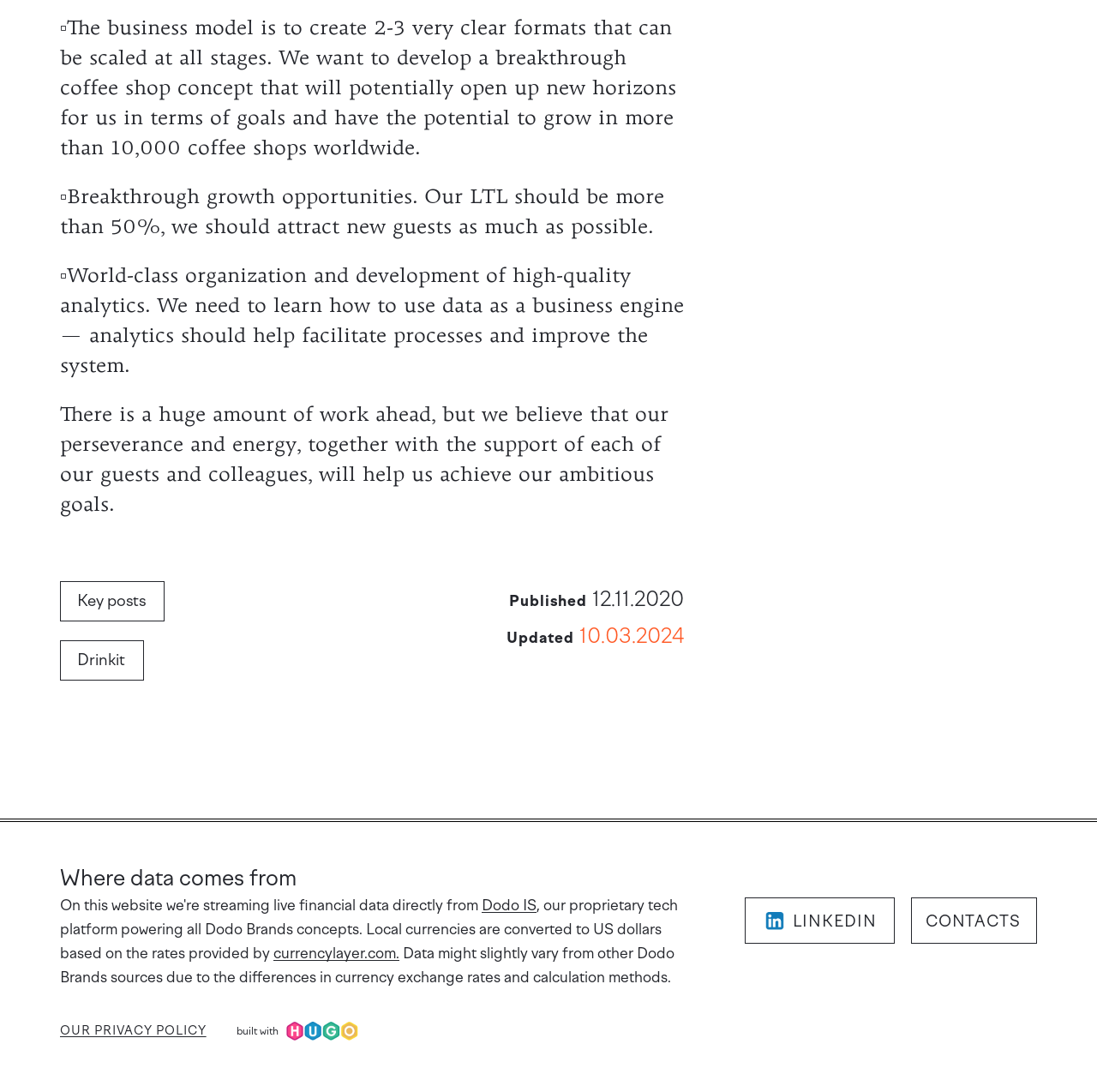Answer the question briefly using a single word or phrase: 
When was the content last updated?

10.03.2024